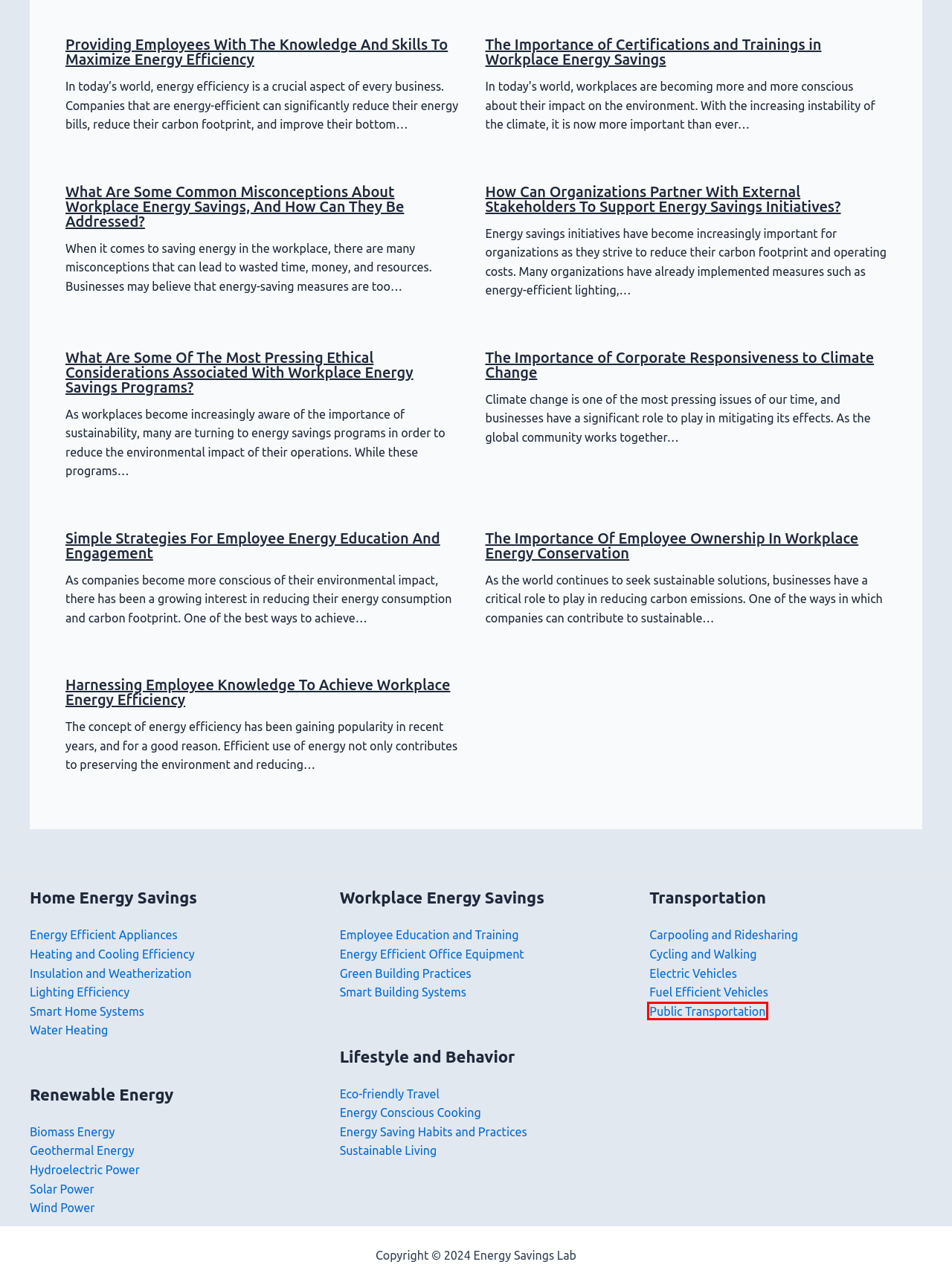Consider the screenshot of a webpage with a red bounding box and select the webpage description that best describes the new page that appears after clicking the element inside the red box. Here are the candidates:
A. Public Transportation - Energy Savings Lab
B. Smart Building Systems - Energy Savings Lab
C. Hydroelectric Power - Energy Savings Lab
D. Simple Strategies For Employee Energy Education And Engagement - Energy Savings Lab
E. Cycling and Walking - Energy Savings Lab
F. Heating and Cooling Efficiency - Energy Savings Lab
G. Electric Vehicles - Energy Savings Lab
H. Fuel Efficient Vehicles - Energy Savings Lab

A